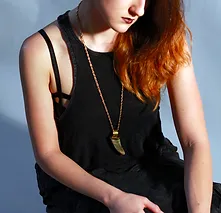Craft a detailed explanation of the image.

The image features a model wearing a striking outfit that showcases a long, elegant necklace. She is dressed in a black tank top that highlights her style with crisscrossed straps on the shoulders. The focus is on the necklace, which has a unique pendant, adding a bold statement to her look. The model's soft, wavy red hair cascades over her shoulder, and she is seated in a poised manner, creating a sense of thoughtful elegance. The lighting enhances the intricate details of the necklace, drawing attention to its design and the overall aesthetic of the ensemble. This jewelry piece is part of a collection that appeals to a diverse range of individuals, from nature lovers to fans of bold fashion statements.